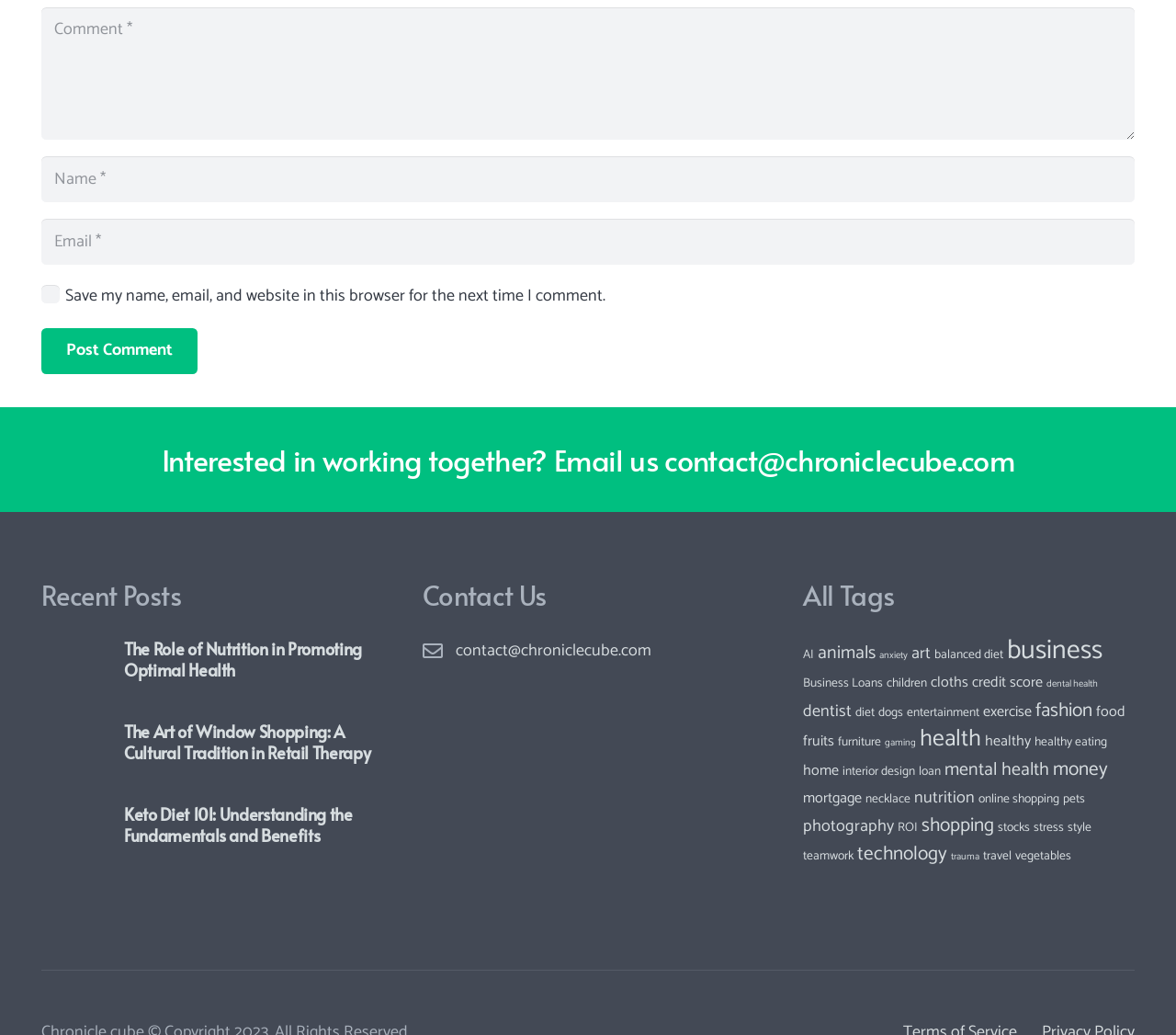Please identify the bounding box coordinates of the area that needs to be clicked to follow this instruction: "Click the 'Post Comment' button".

[0.035, 0.317, 0.168, 0.361]